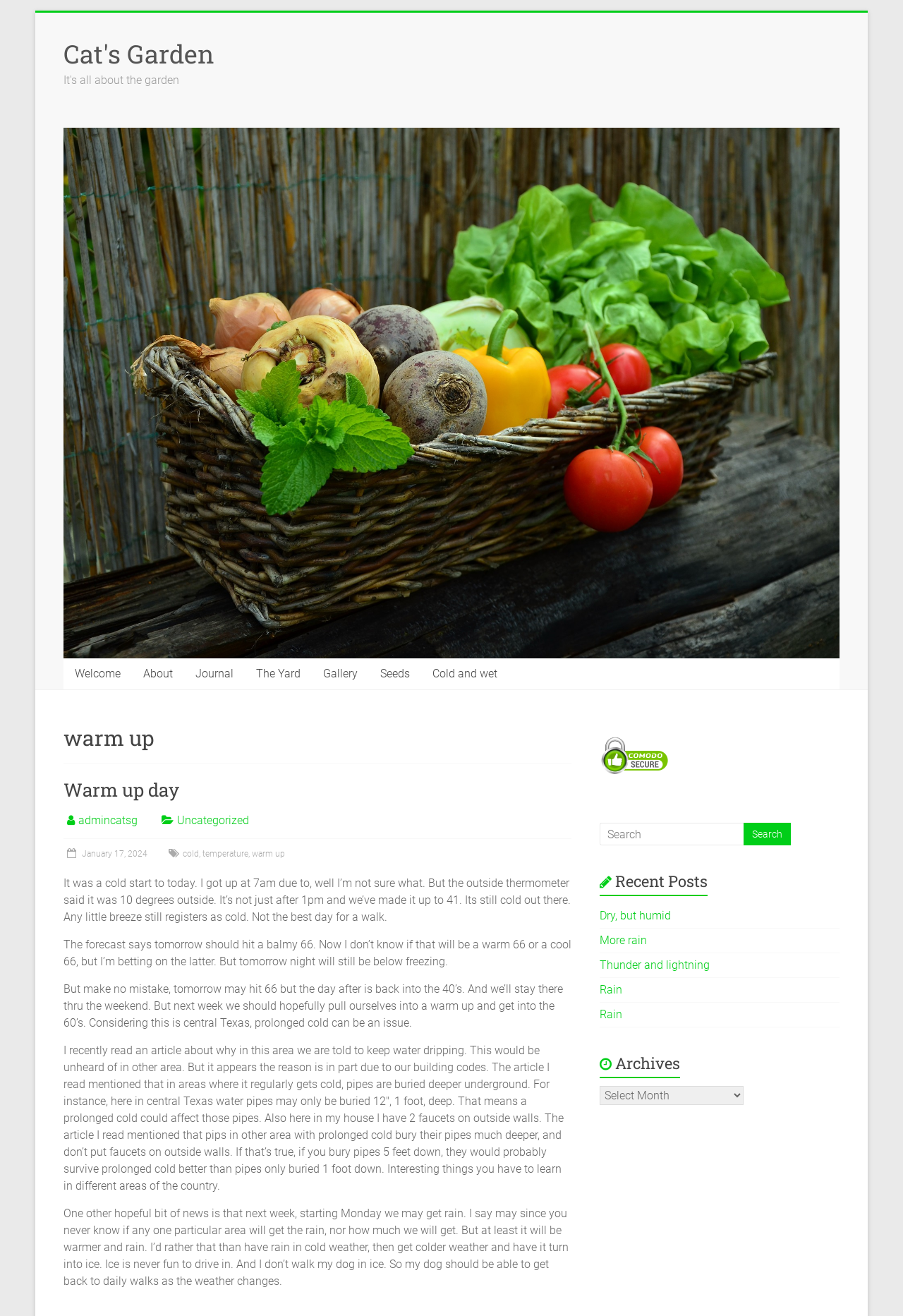What is the category of the post 'Warm up day'?
Please look at the screenshot and answer in one word or a short phrase.

Uncategorized